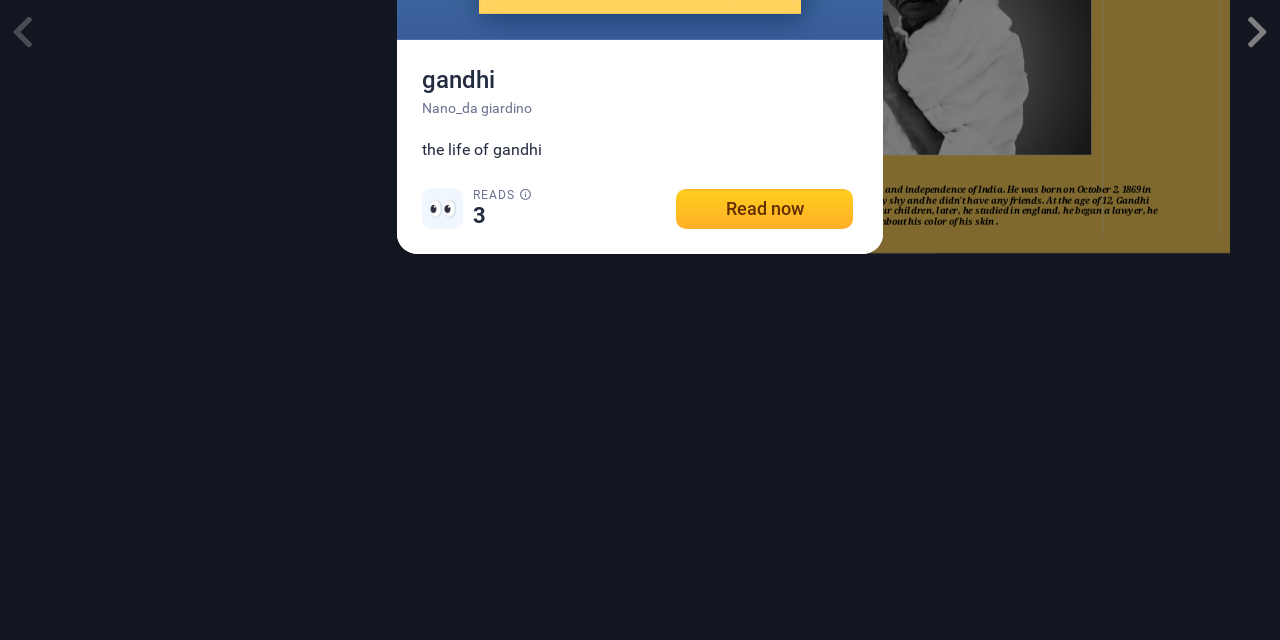Based on the element description Read again, identify the bounding box of the UI element in the given webpage screenshot. The coordinates should be in the format (top-left x, top-left y, bottom-right x, bottom-right y) and must be between 0 and 1.

[0.707, 0.048, 0.754, 0.083]